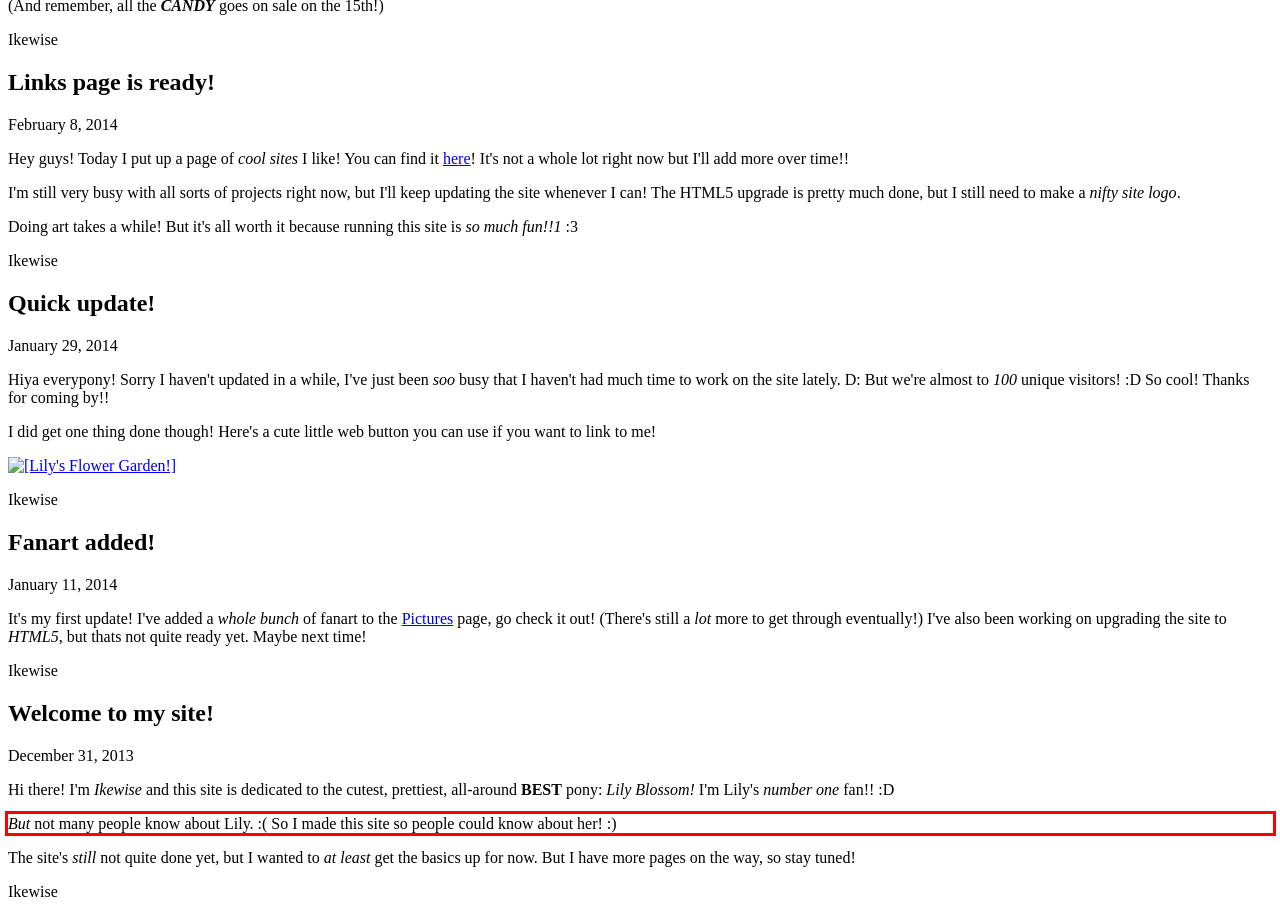Given a webpage screenshot with a red bounding box, perform OCR to read and deliver the text enclosed by the red bounding box.

But not many people know about Lily. :( So I made this site so people could know about her! :)